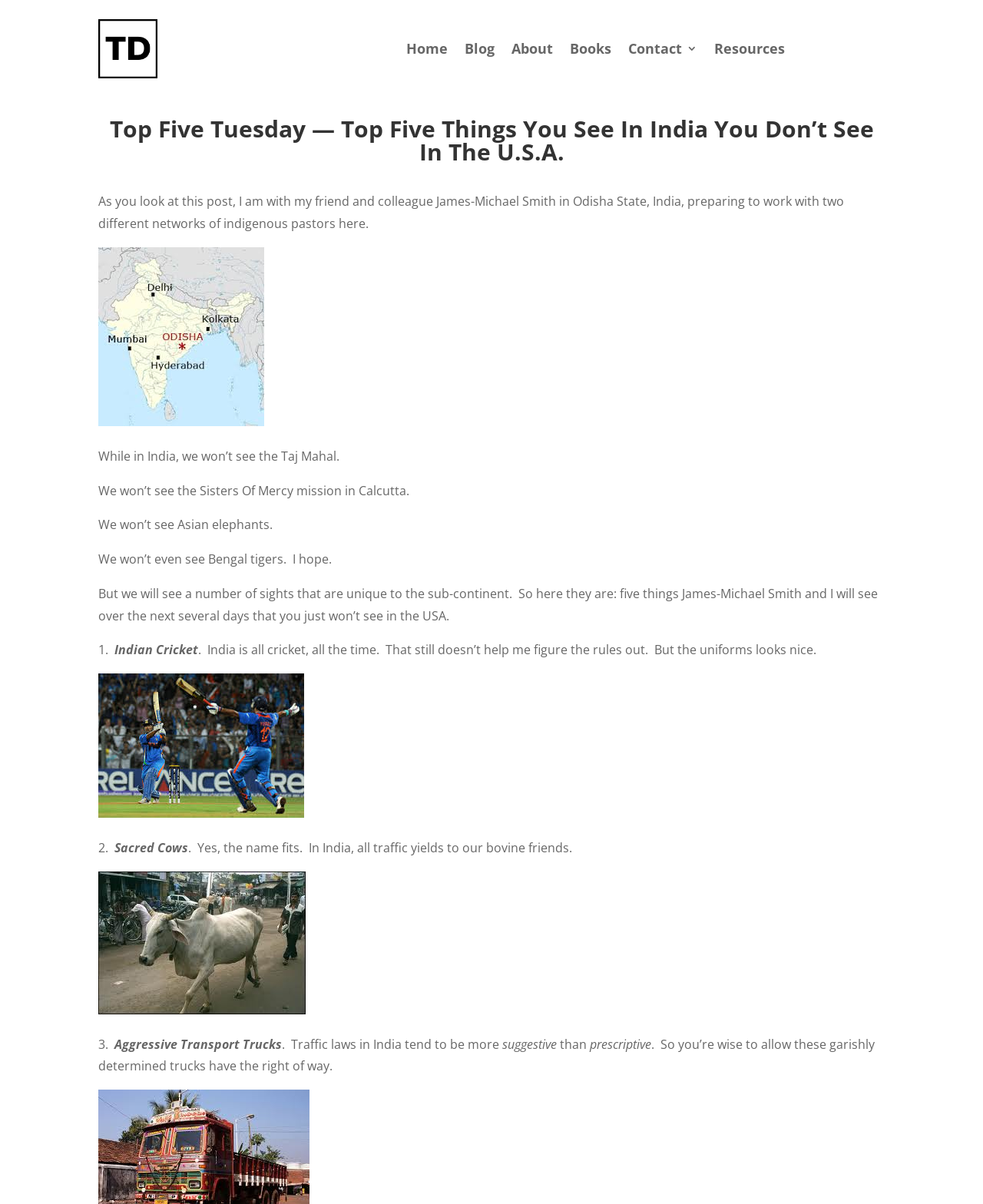What is the topic of the second point in the blog post?
Examine the screenshot and reply with a single word or phrase.

Sacred Cows